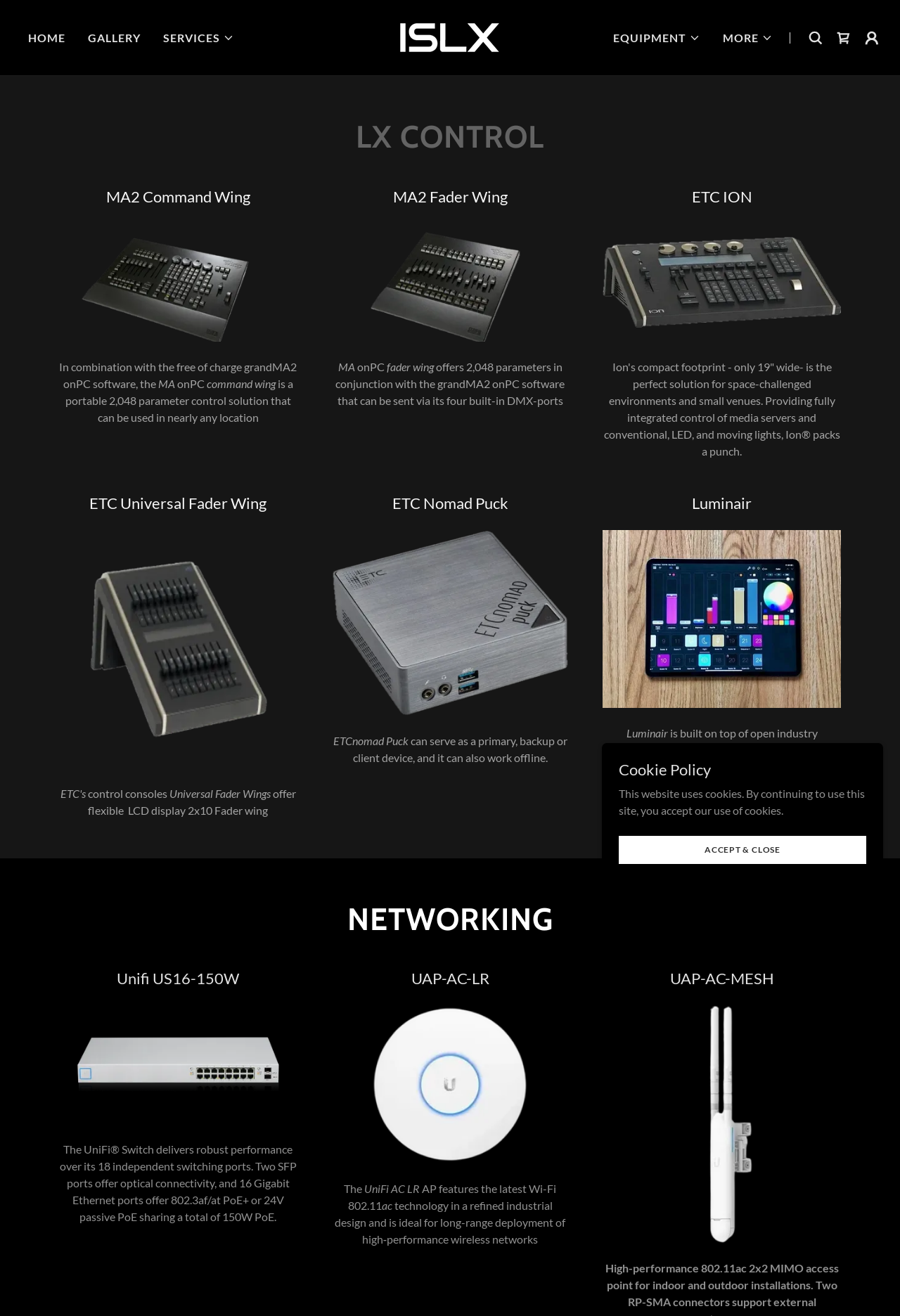What is the name of the command wing?
Using the image as a reference, deliver a detailed and thorough answer to the question.

I found the answer by looking at the heading 'MA2 Command Wing' which is located at the top of the webpage, and it is accompanied by an image. This suggests that the MA2 Command Wing is a product or a device that is being showcased on the webpage.